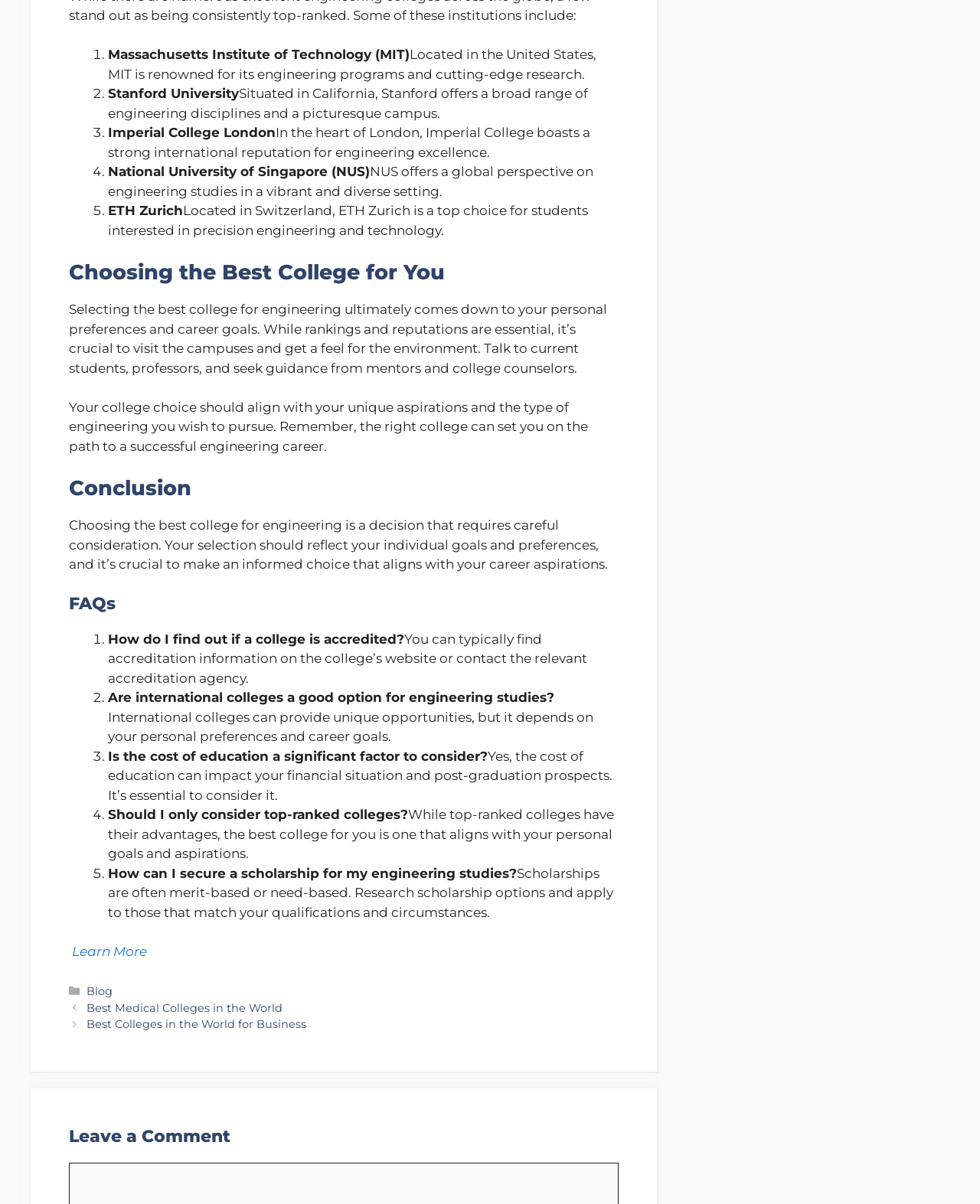Provide your answer in a single word or phrase: 
Is the website related to blogging?

Yes